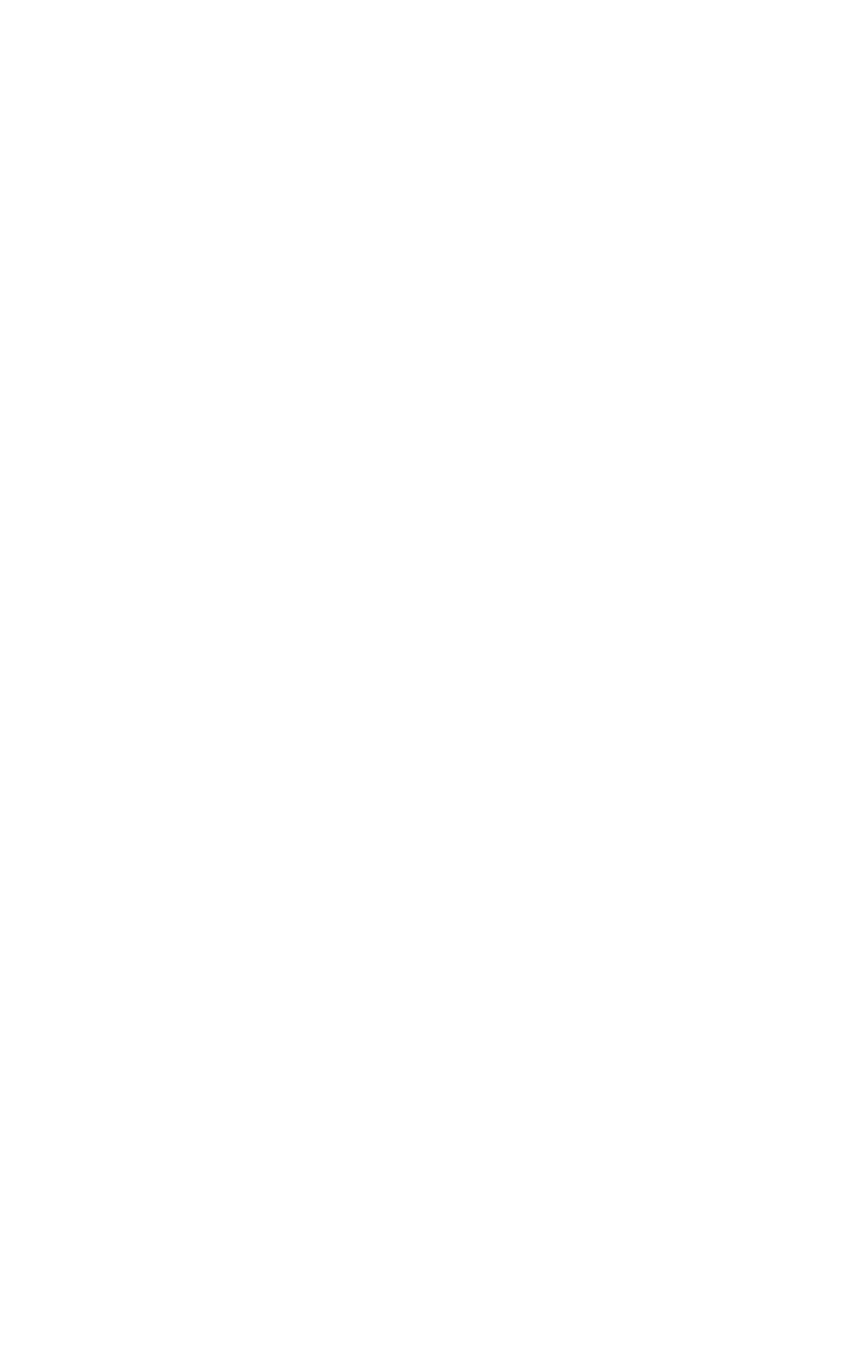How many social media links are at the bottom of the page?
Kindly offer a comprehensive and detailed response to the question.

I counted the number of link elements at the bottom of the page, which are 'Follow on Facebook', 'Follow on Instagram', 'Follow on Twitter', 'Follow on Pinterest', and 'Send us an email'. There are 5 social media links in total.